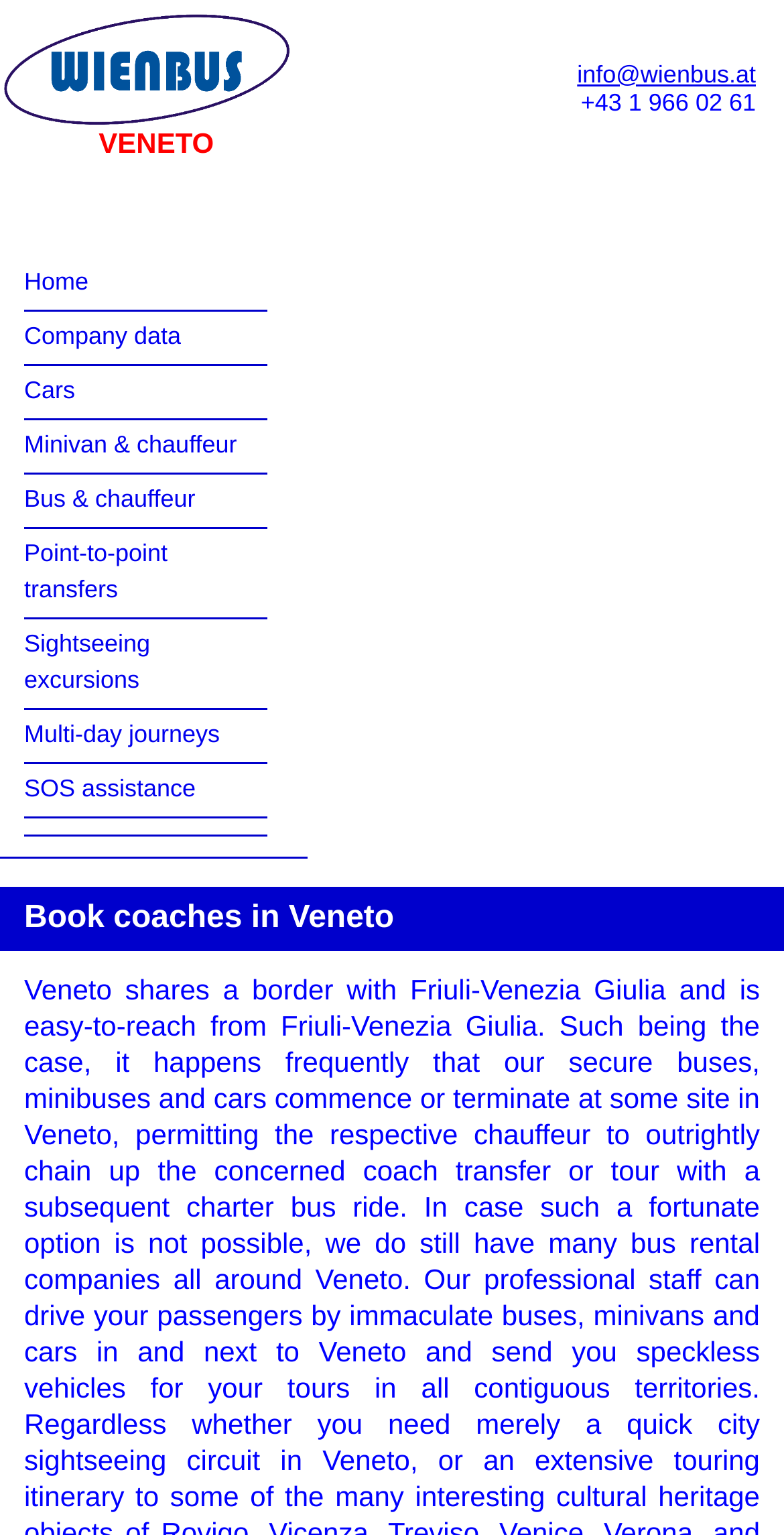Can you specify the bounding box coordinates for the region that should be clicked to fulfill this instruction: "Click the link to view company data".

[0.031, 0.21, 0.231, 0.228]